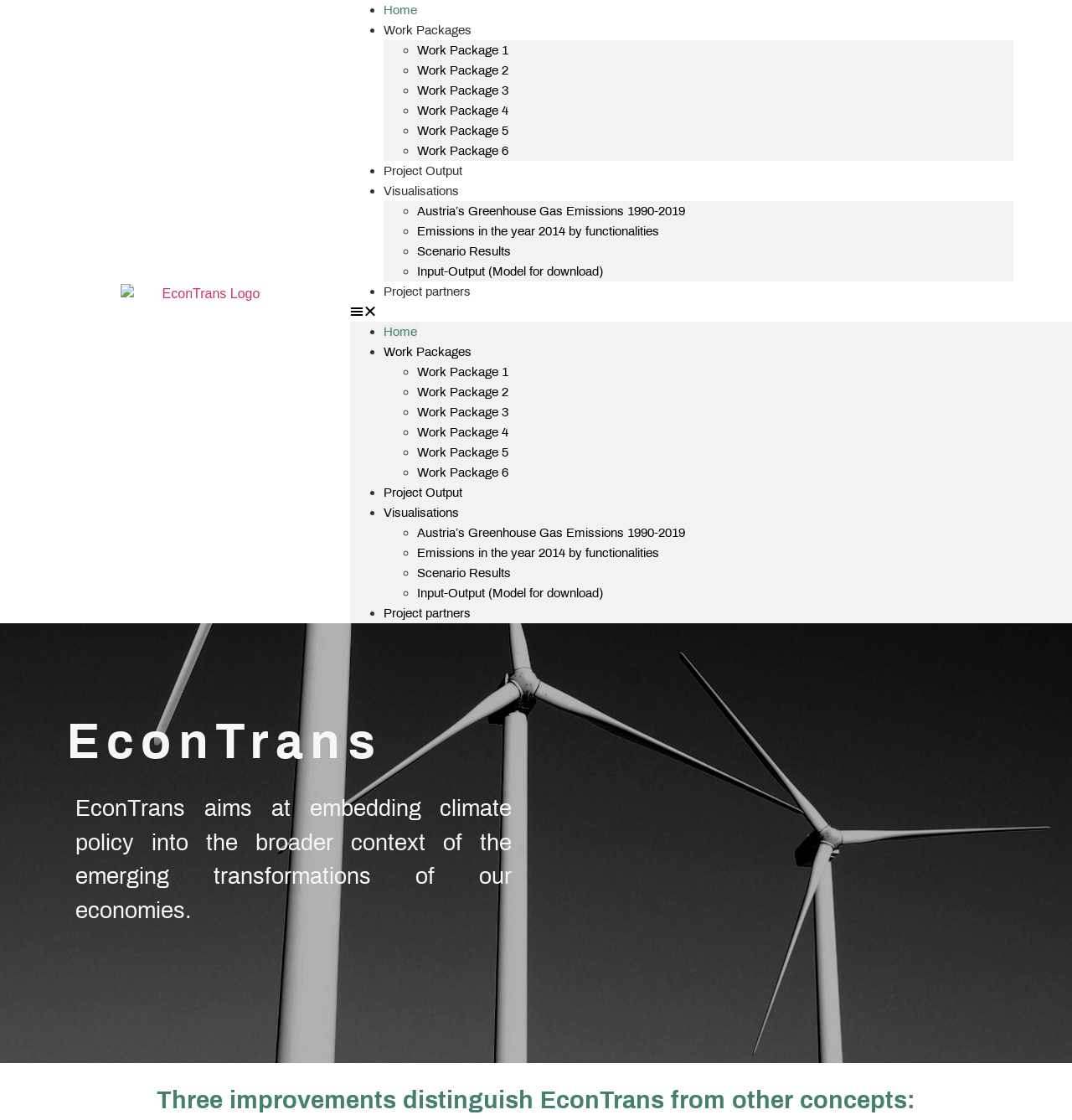Could you indicate the bounding box coordinates of the region to click in order to complete this instruction: "Explore Visualisations".

[0.358, 0.135, 0.428, 0.206]